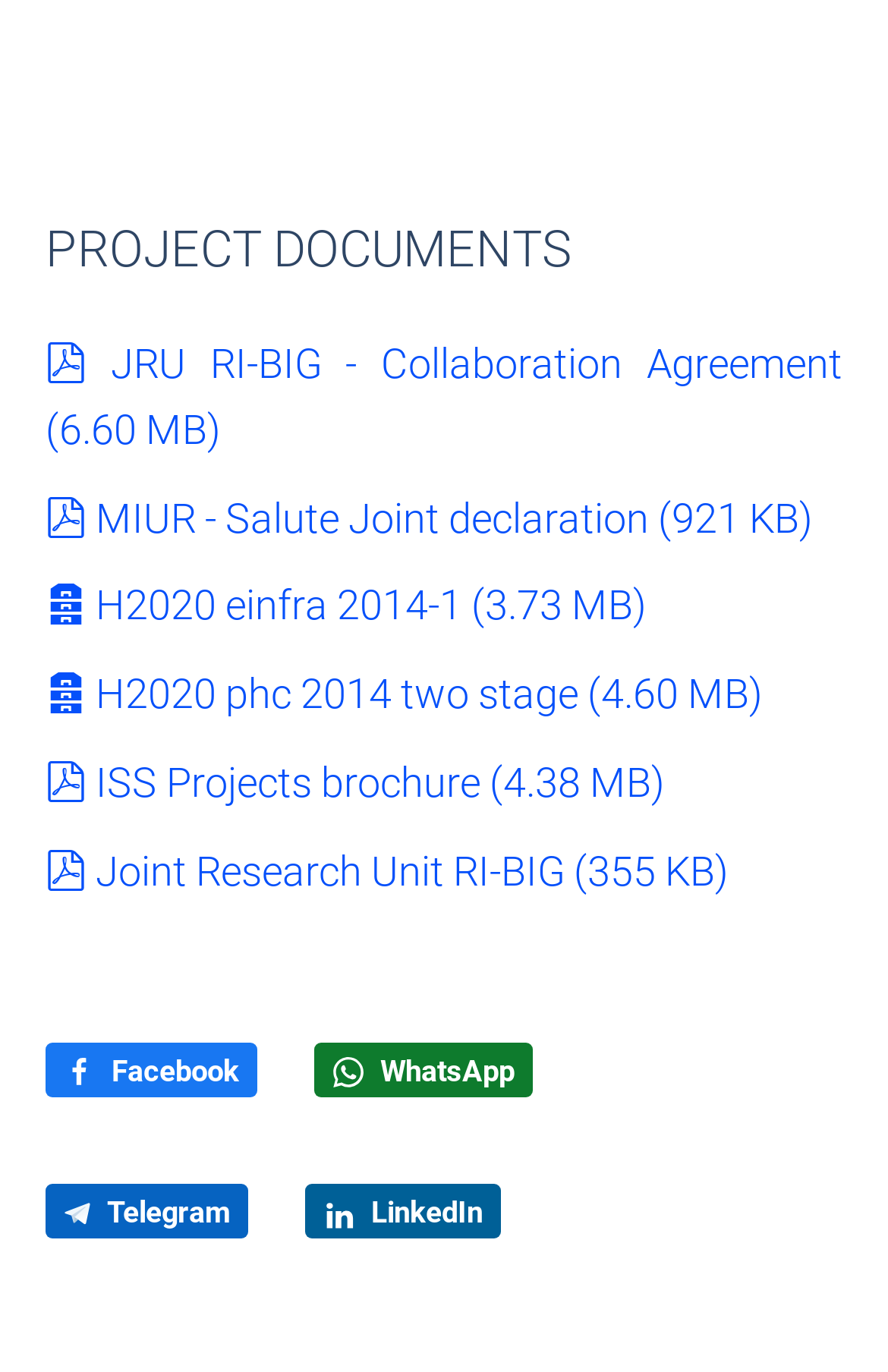Use a single word or phrase to respond to the question:
What social media platforms are available at the bottom of the webpage?

Facebook, WhatsApp, Telegram, LinkedIn